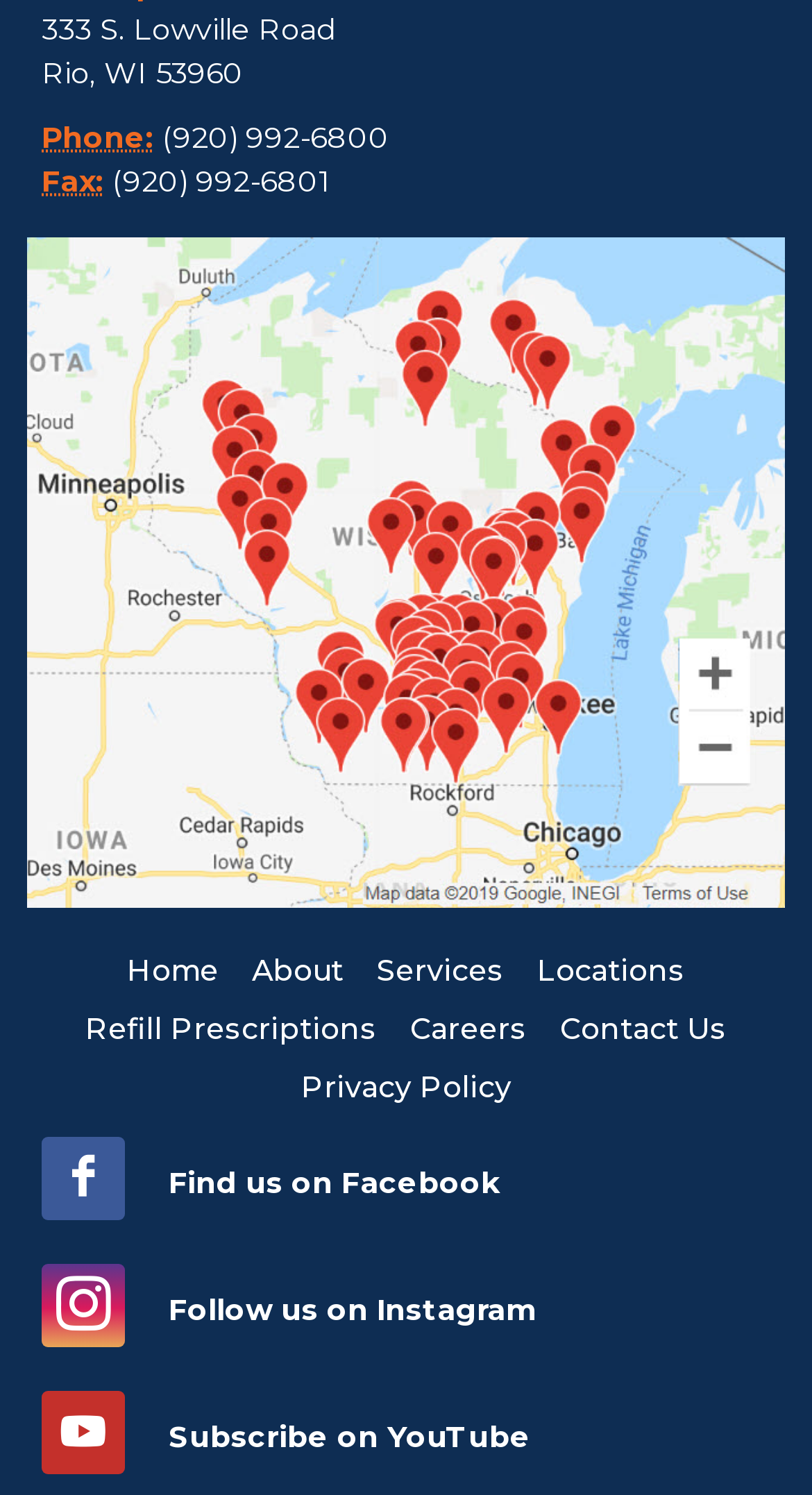Identify the bounding box coordinates of the section that should be clicked to achieve the task described: "Find us on Facebook".

[0.051, 0.761, 0.154, 0.817]